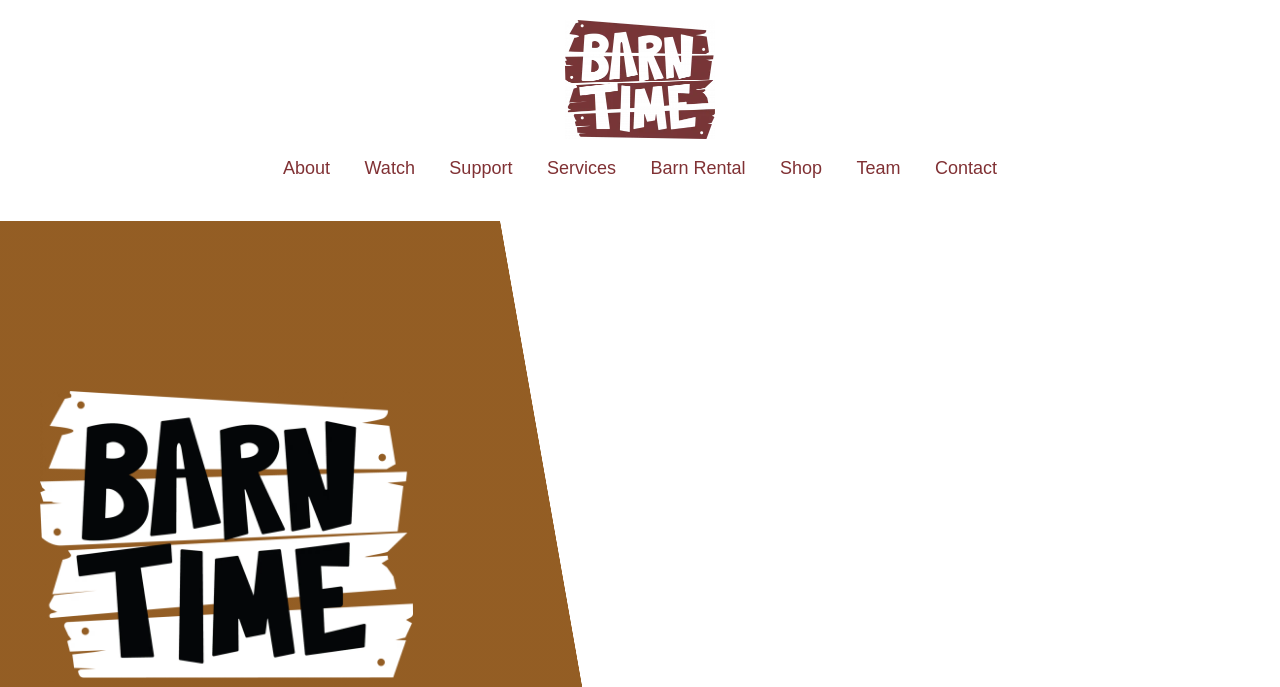Pinpoint the bounding box coordinates of the clickable area necessary to execute the following instruction: "go to About page". The coordinates should be given as four float numbers between 0 and 1, namely [left, top, right, bottom].

[0.212, 0.229, 0.267, 0.26]